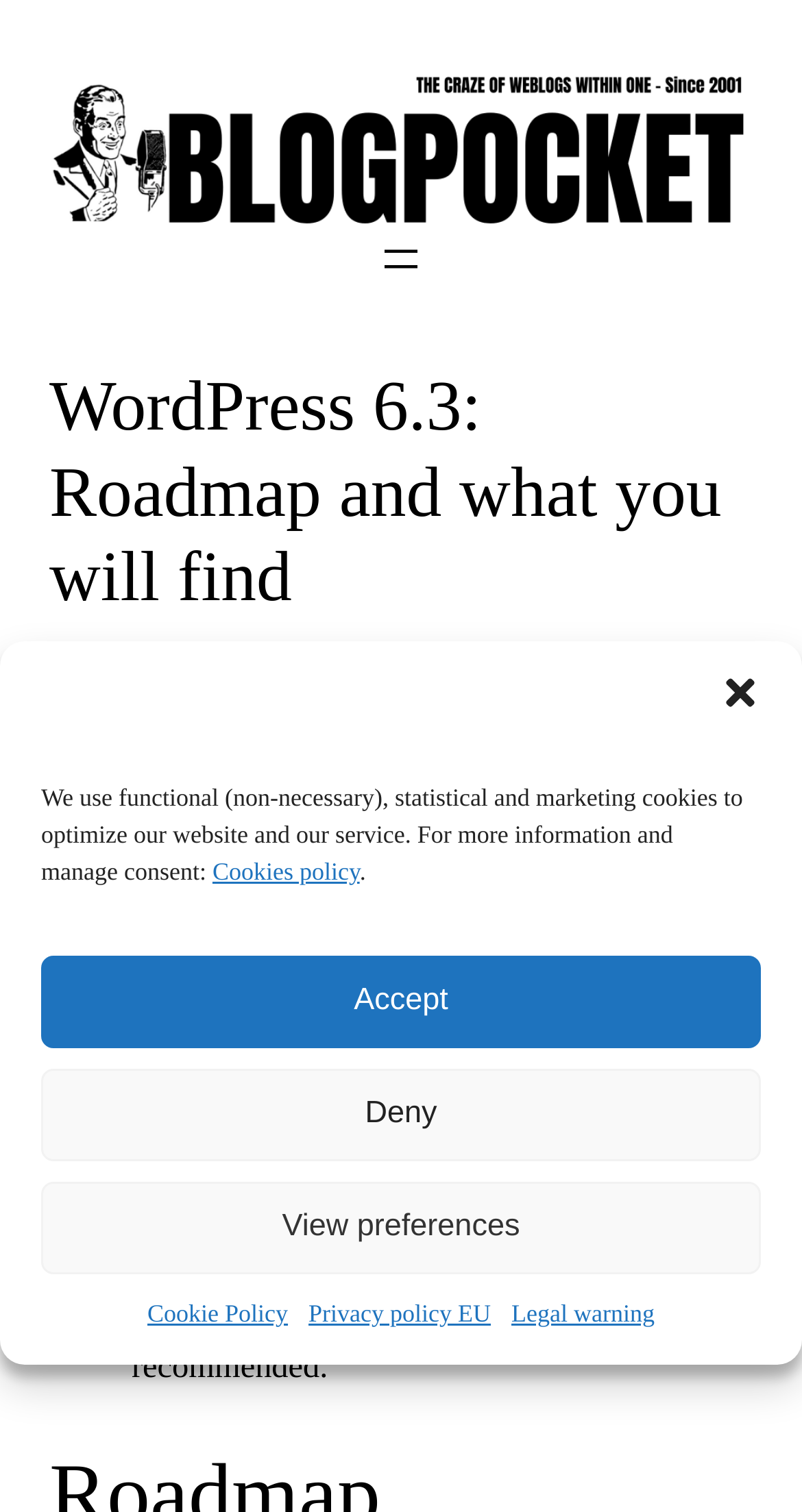Identify the bounding box coordinates for the element you need to click to achieve the following task: "Visit the landing page". Provide the bounding box coordinates as four float numbers between 0 and 1, in the form [left, top, right, bottom].

[0.246, 0.823, 0.458, 0.846]